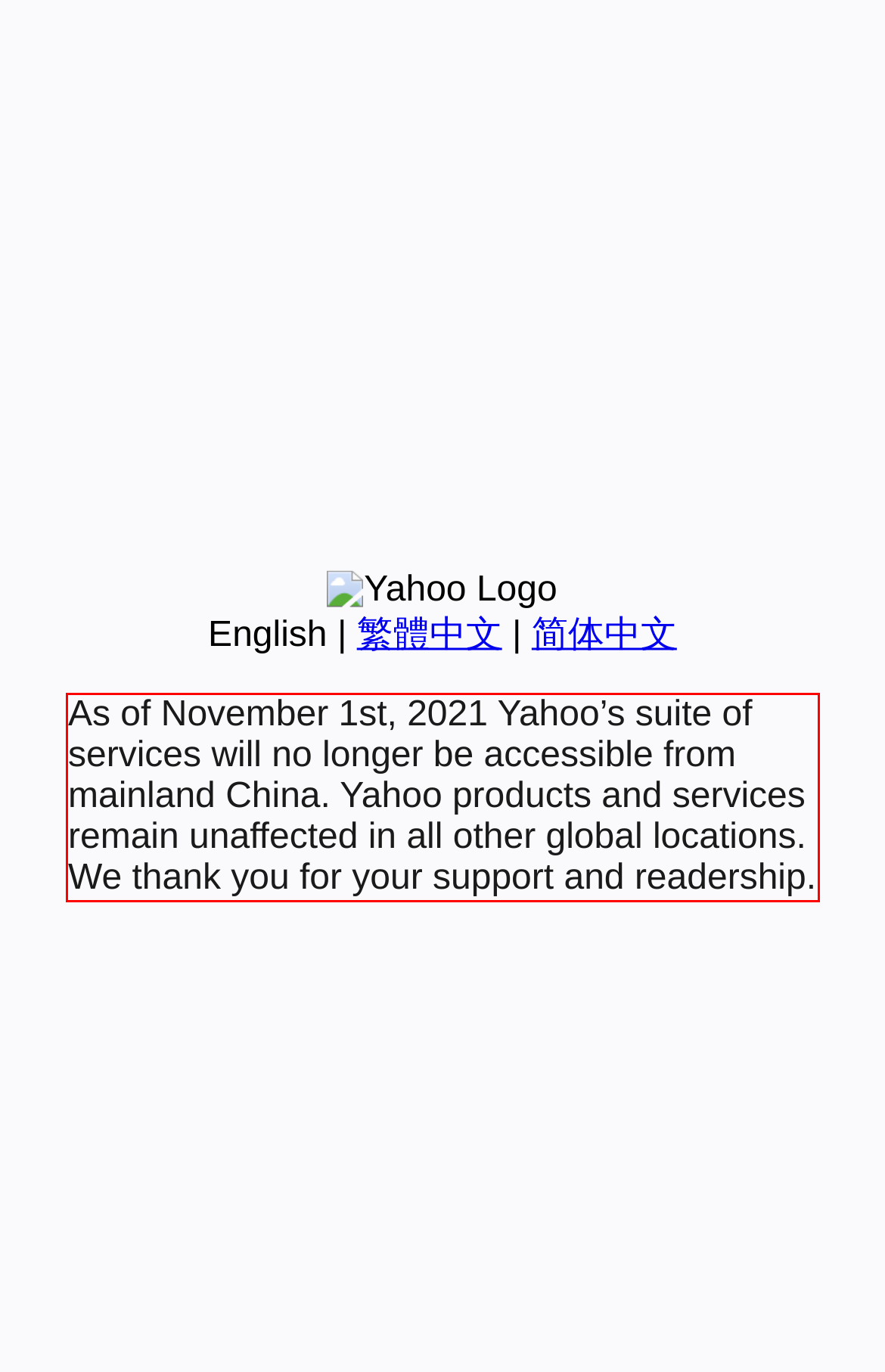You have a screenshot of a webpage with a UI element highlighted by a red bounding box. Use OCR to obtain the text within this highlighted area.

As of November 1st, 2021 Yahoo’s suite of services will no longer be accessible from mainland China. Yahoo products and services remain unaffected in all other global locations. We thank you for your support and readership.